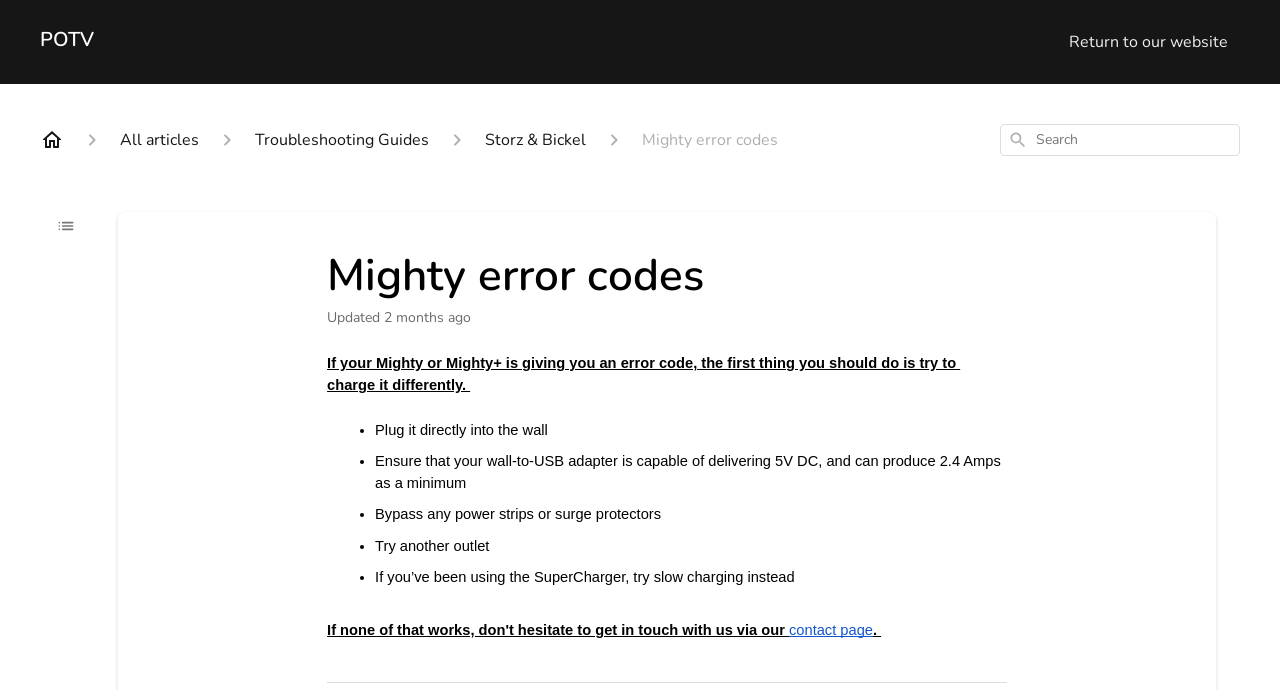Kindly determine the bounding box coordinates for the area that needs to be clicked to execute this instruction: "Search for articles".

[0.788, 0.188, 0.962, 0.217]